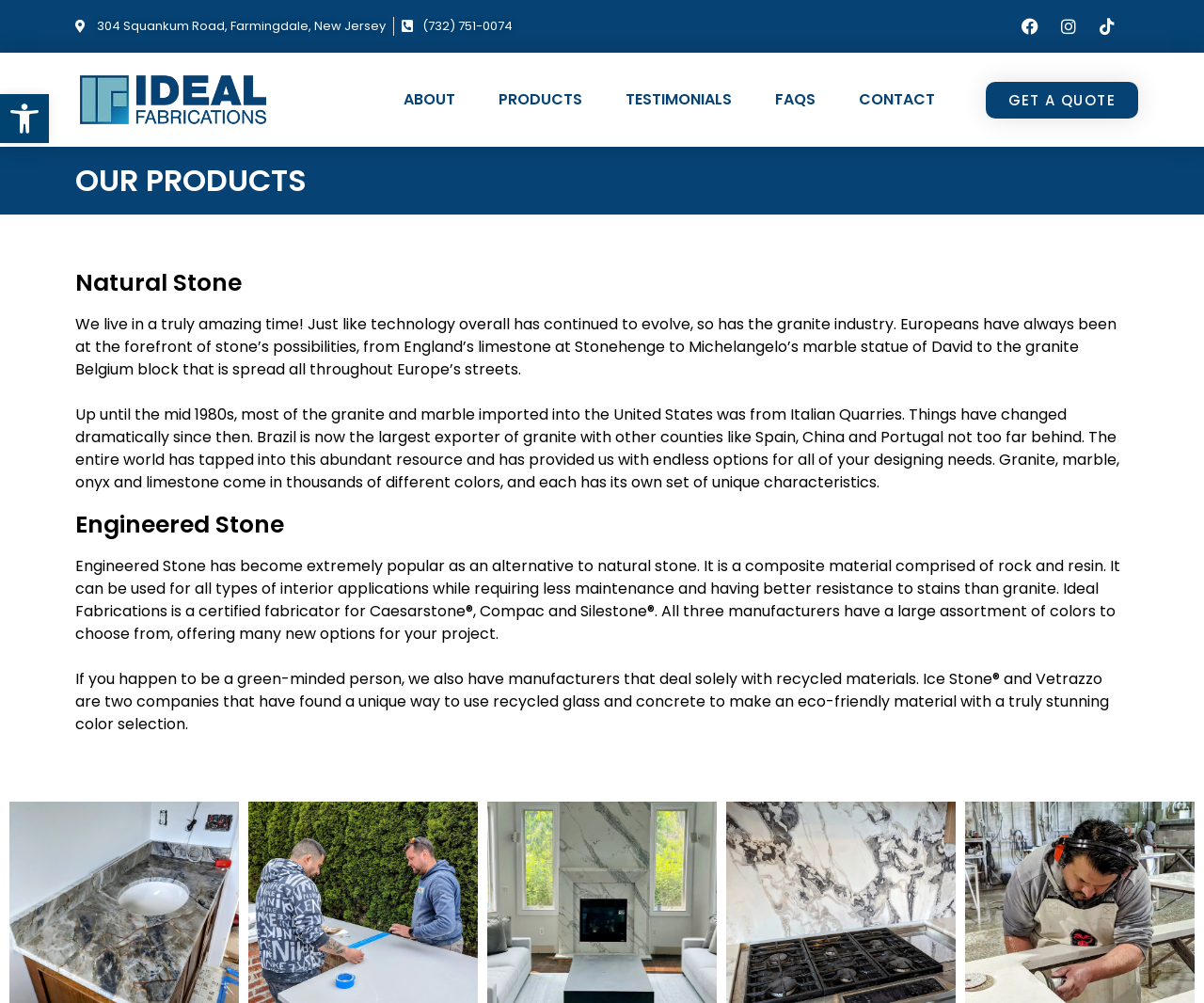Please determine the bounding box coordinates of the clickable area required to carry out the following instruction: "Visit Facebook page". The coordinates must be four float numbers between 0 and 1, represented as [left, top, right, bottom].

[0.841, 0.009, 0.87, 0.043]